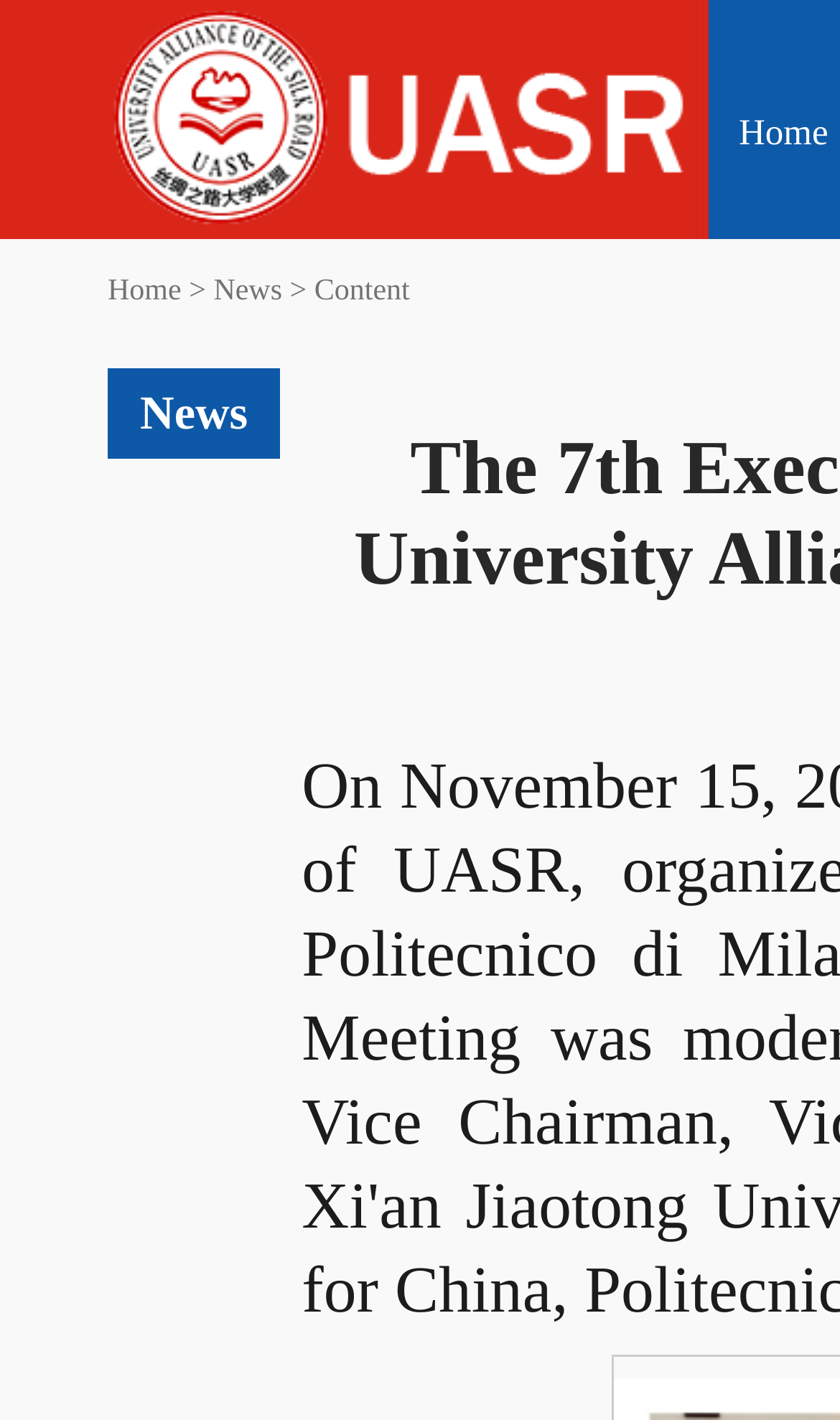Use the information in the screenshot to answer the question comprehensively: How many tables are there on the webpage?

There are two tables on the webpage. The first table contains the logo of the University Alliance of the Silk Road, and the second table contains the breadcrumb navigation.